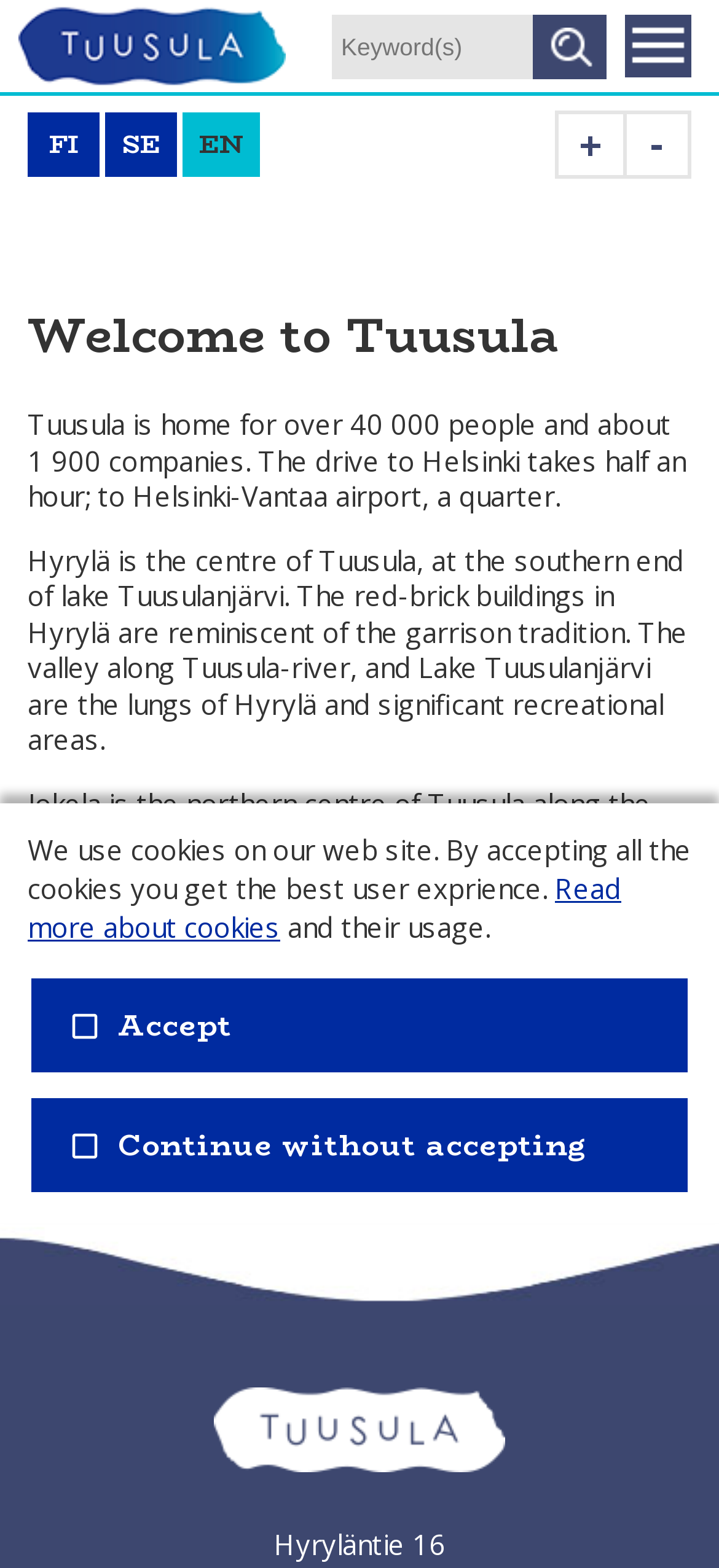Provide the bounding box coordinates for the area that should be clicked to complete the instruction: "Read more about Tuusula".

[0.297, 0.937, 0.703, 0.961]